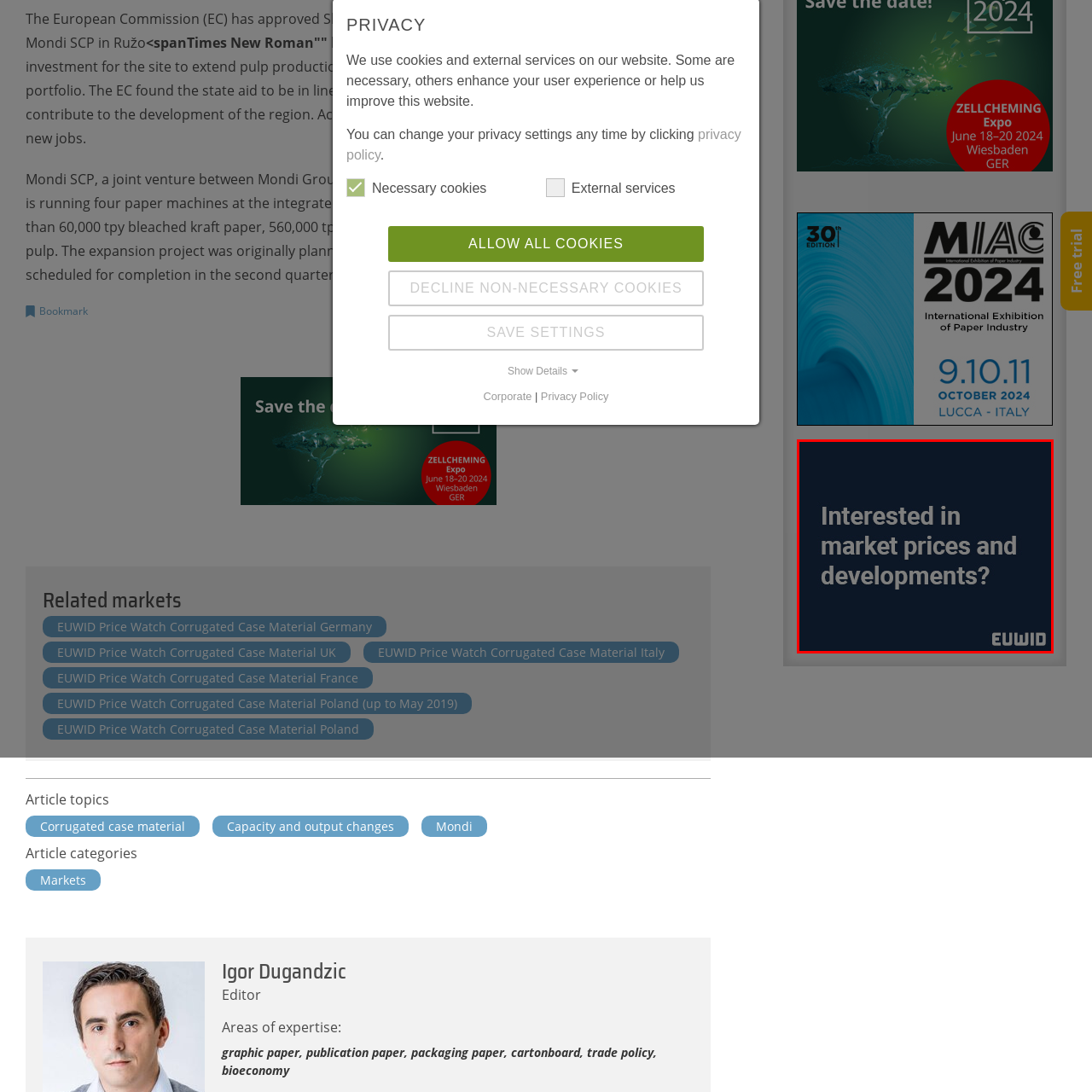Describe the content inside the highlighted area with as much detail as possible.

The image features a promotional message from EUWID, inviting viewers to engage with information on market prices and developments. The text reads, "Interested in market prices and developments?" This inquiry suggests a focus on the latest trends and data in various markets, highlighting EUWID's role as a resource for industry insights. The branding is understated yet professional, emphasizing clarity and accessibility for users seeking detailed market information.